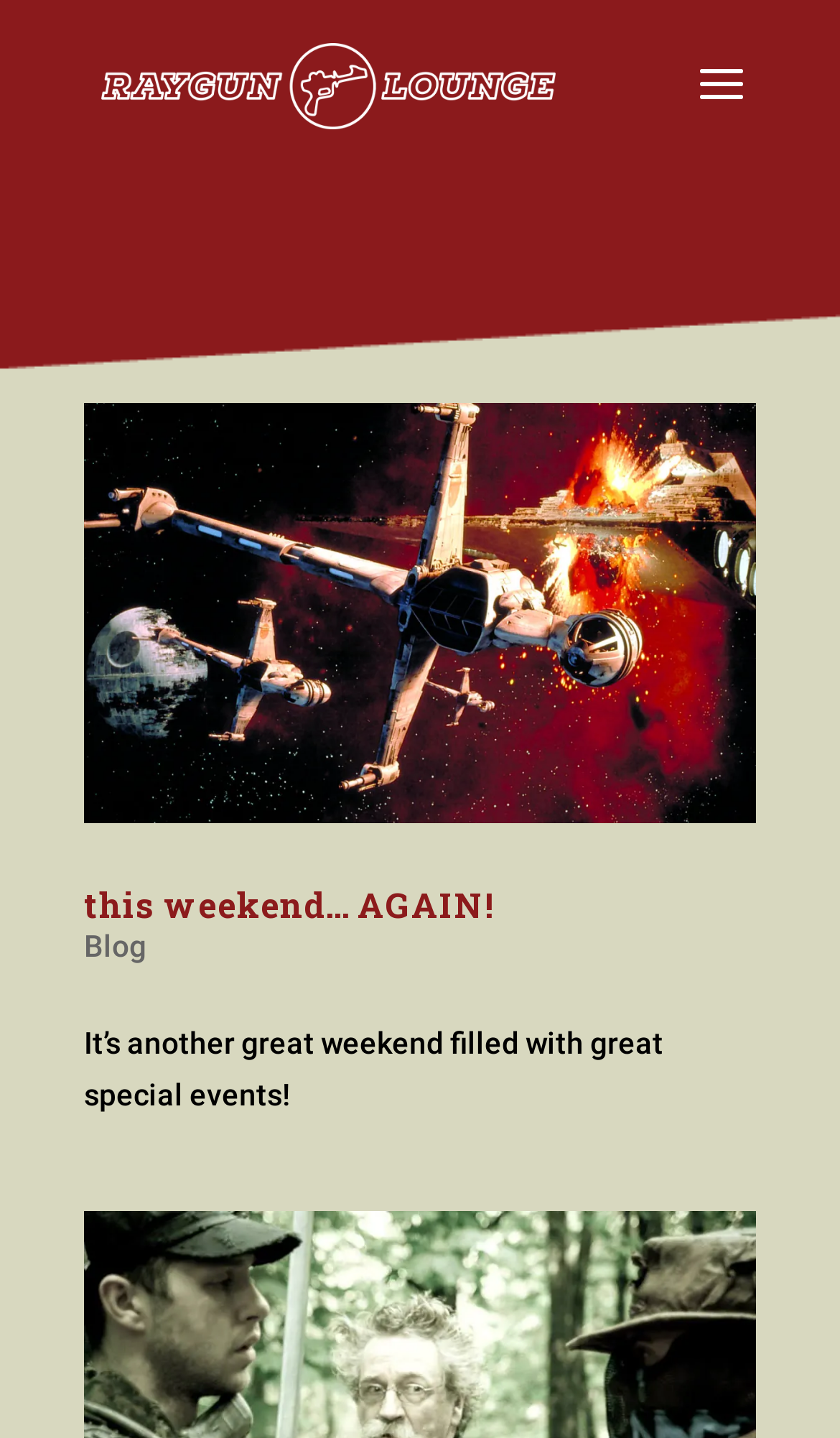Could you please study the image and provide a detailed answer to the question:
What is the tone of the webpage?

The webpage has a formal tone, with a logo, a search bar, and informative text about events. The text 'It’s another great weekend filled with great special events!' is also written in a neutral tone, suggesting that the webpage is intended to inform visitors about the game lounge and its events rather than to persuade or entertain them.